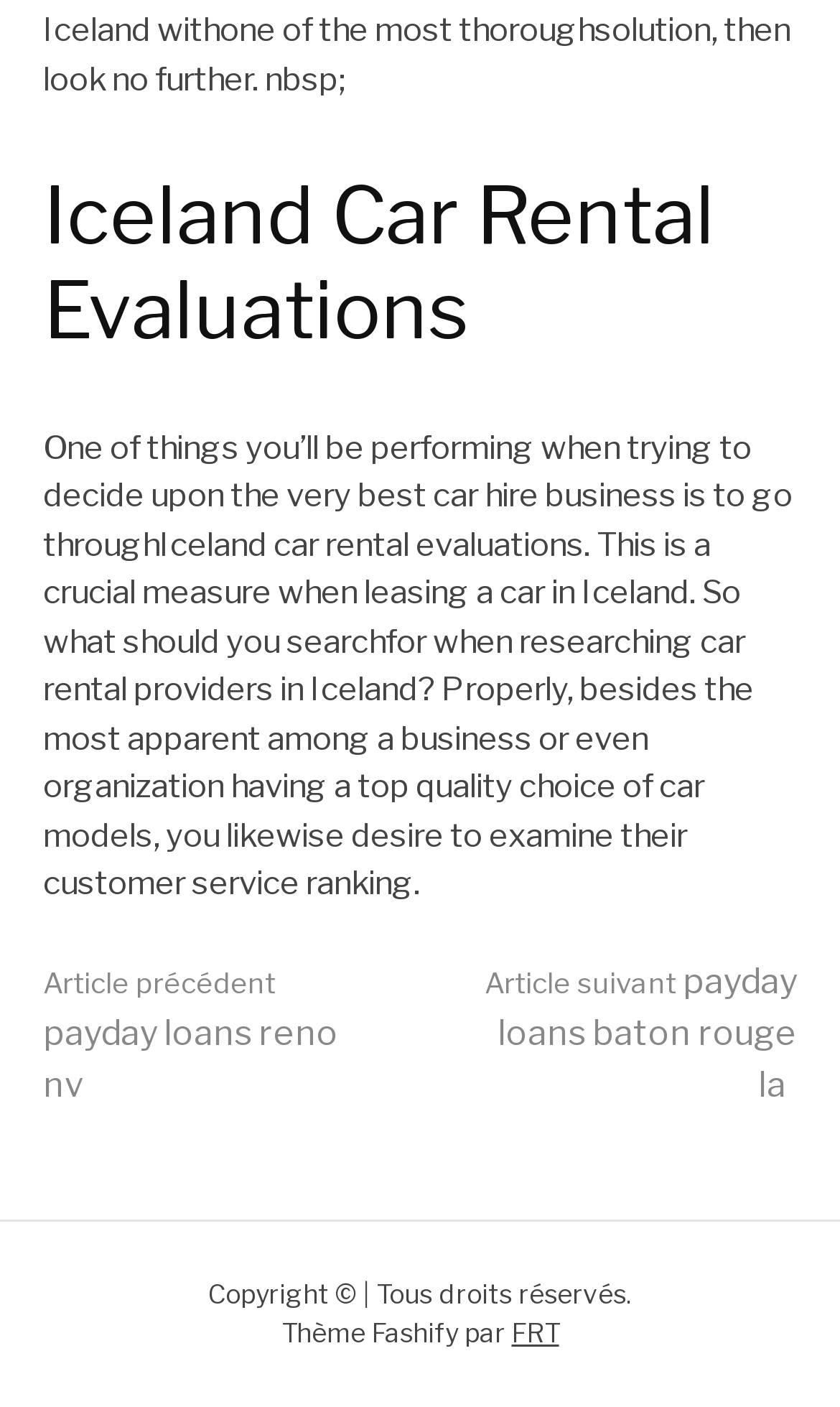Using the elements shown in the image, answer the question comprehensively: What is the language of the article?

The article appears to be written in a mix of French and English, as evidenced by the phrase 'Lire la suite' which is French for 'Read more', and the text itself which is written in English.